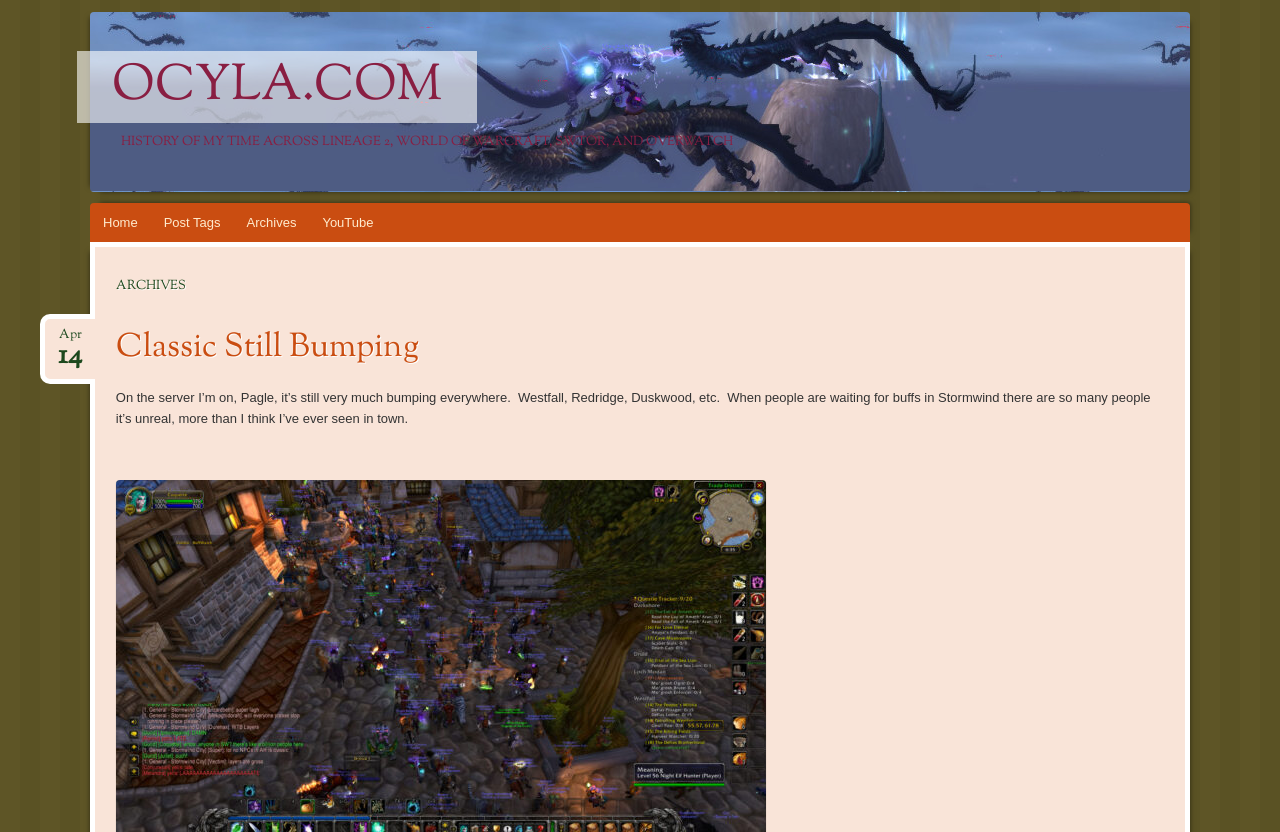Provide a single word or phrase answer to the question: 
What is the title of the first archive?

Classic Still Bumping